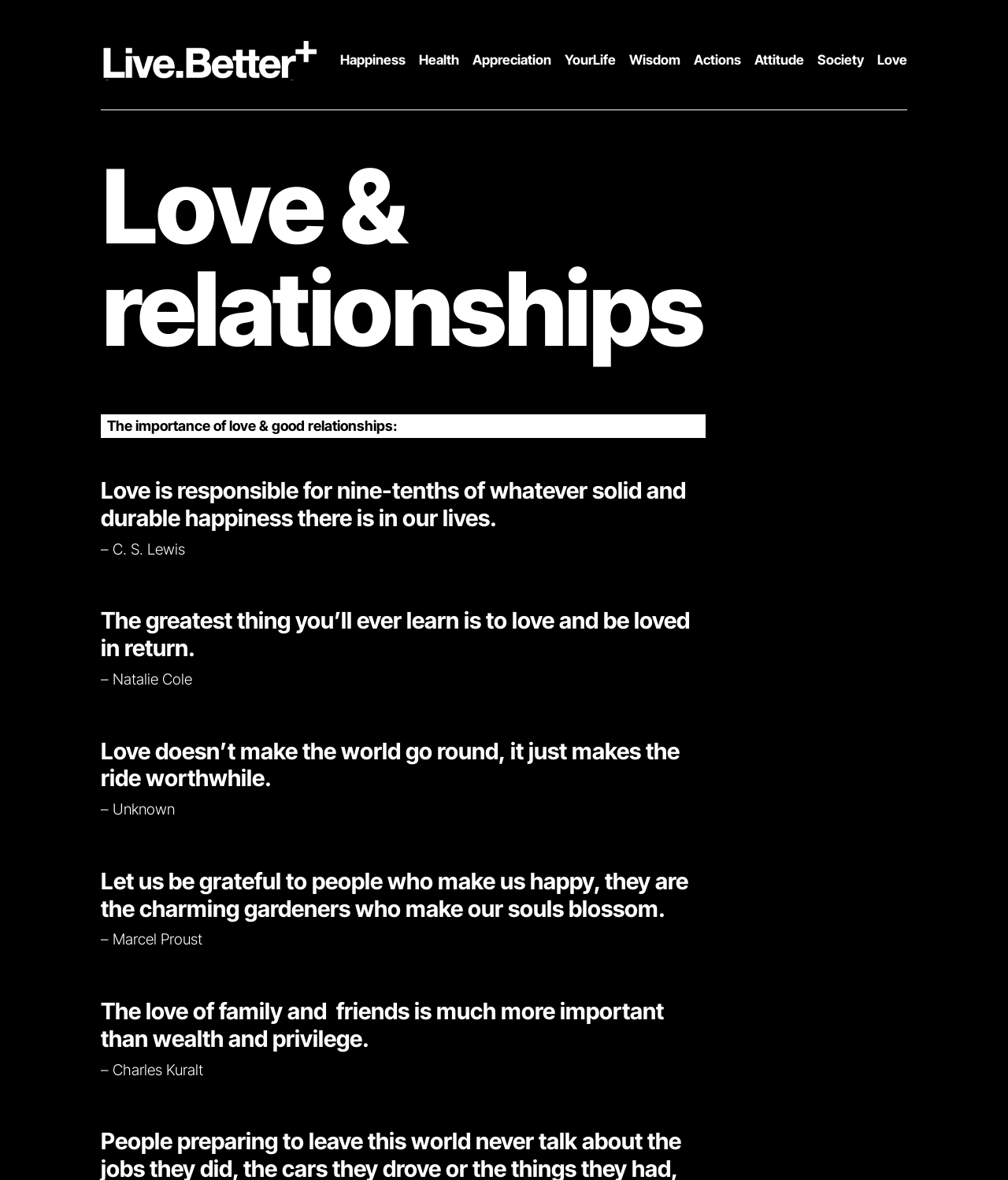How many links are there in the top navigation bar? From the image, respond with a single word or brief phrase.

8